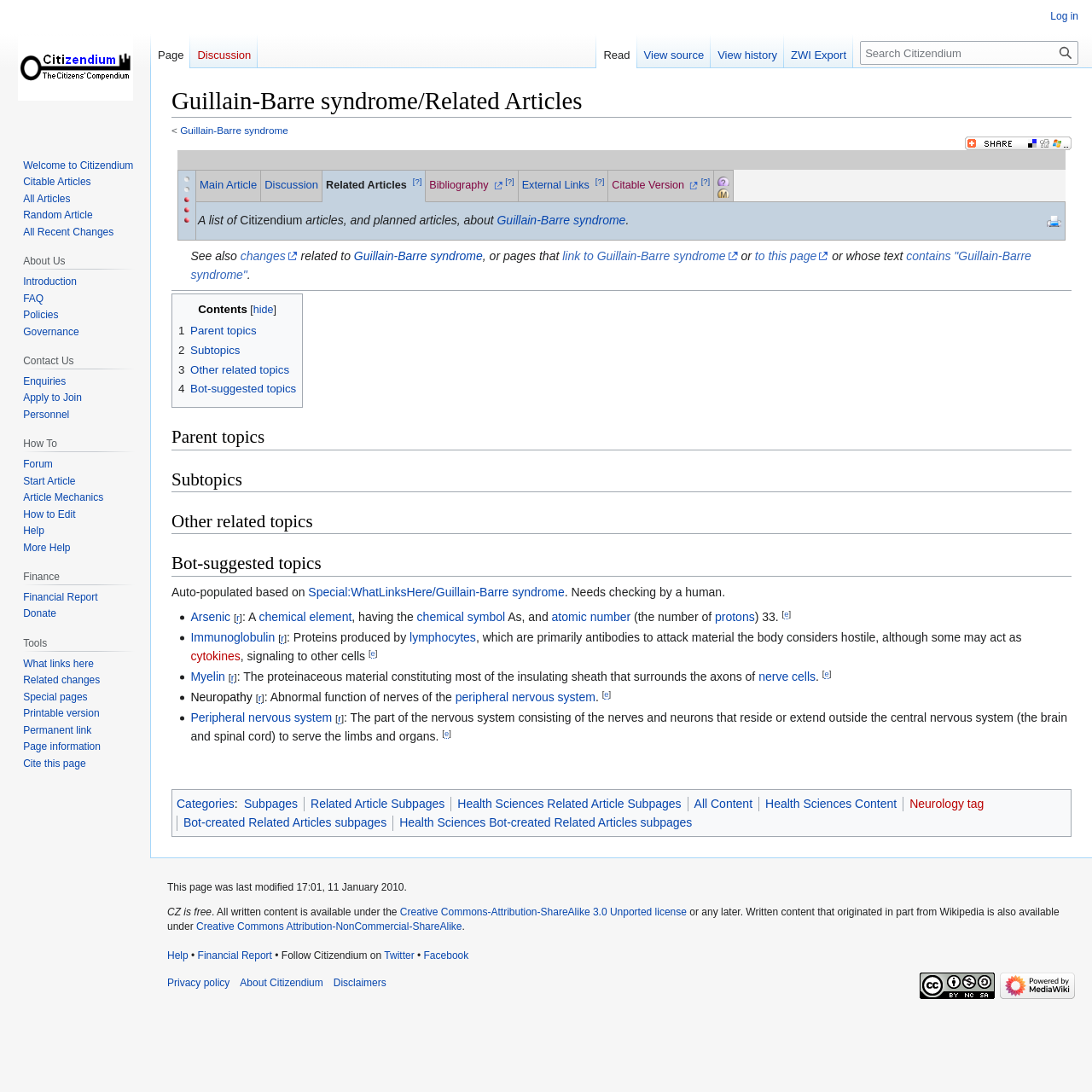What is the category of 'Bot-suggested topics'?
Please answer the question with as much detail and depth as you can.

The question is asking for the category of 'Bot-suggested topics', which can be found by looking at the headings on the webpage. The heading 'Other related topics' is followed by the link '4 Bot-suggested topics', indicating that 'Bot-suggested topics' belongs to the category of 'Other related topics'.